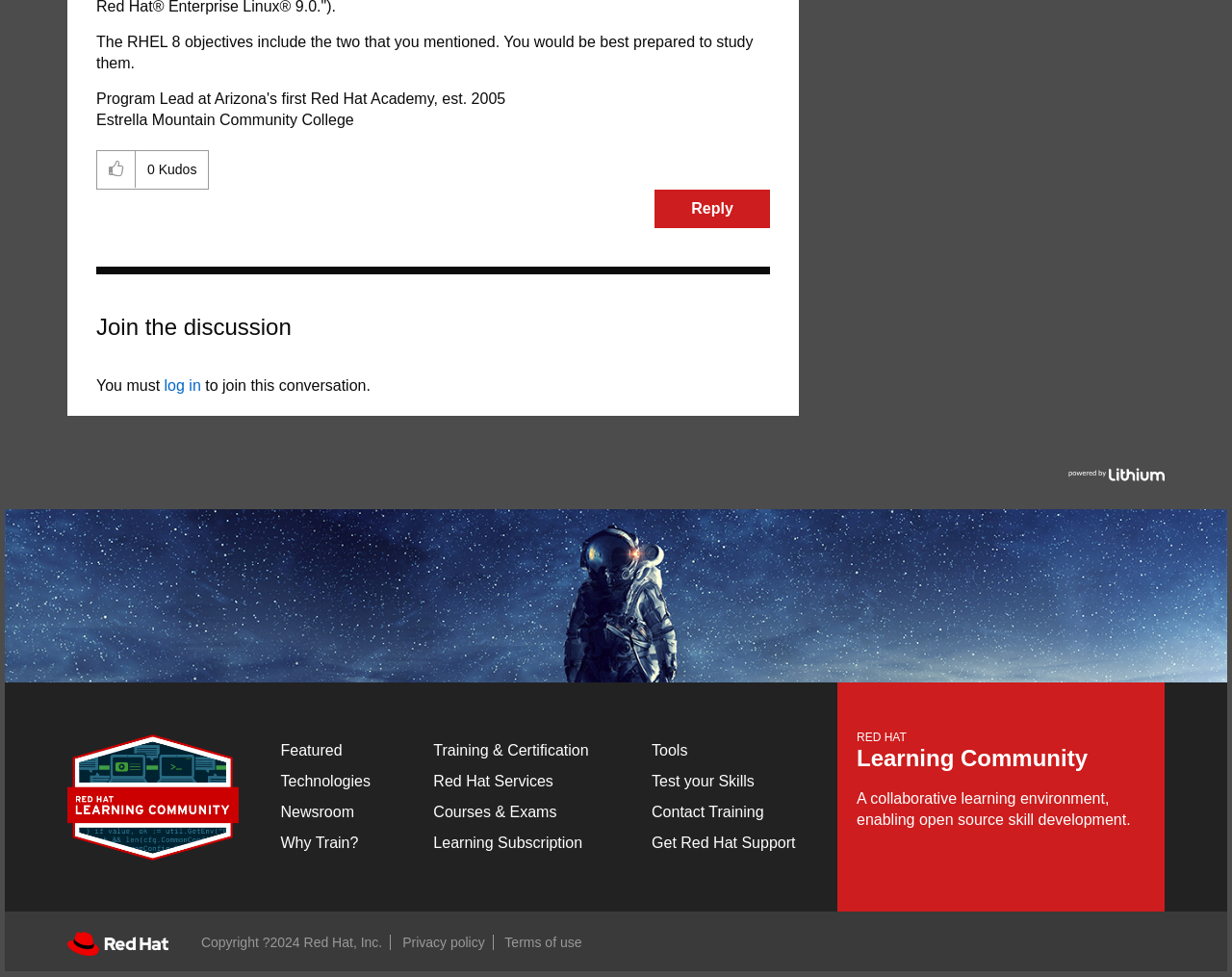Observe the image and answer the following question in detail: What is the name of the company mentioned in the footer?

I found the answer by looking at the link element with the text 'Red Hat Inc.' at coordinates [0.055, 0.957, 0.16, 0.973], which is accompanied by an image element with the same description at coordinates [0.055, 0.953, 0.137, 0.978].